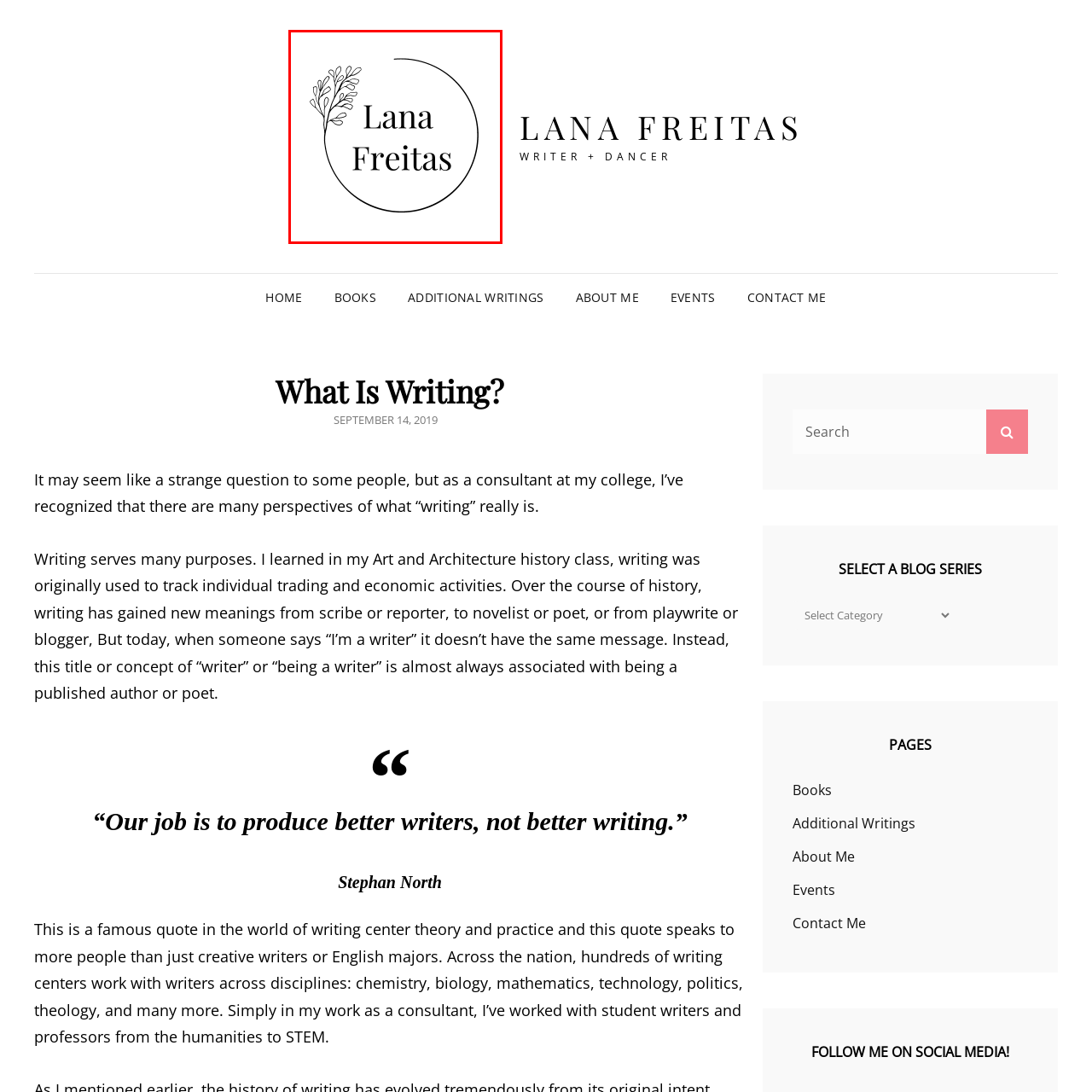What is the font style of the text?
Check the image inside the red bounding box and provide your answer in a single word or short phrase.

Elegant serif